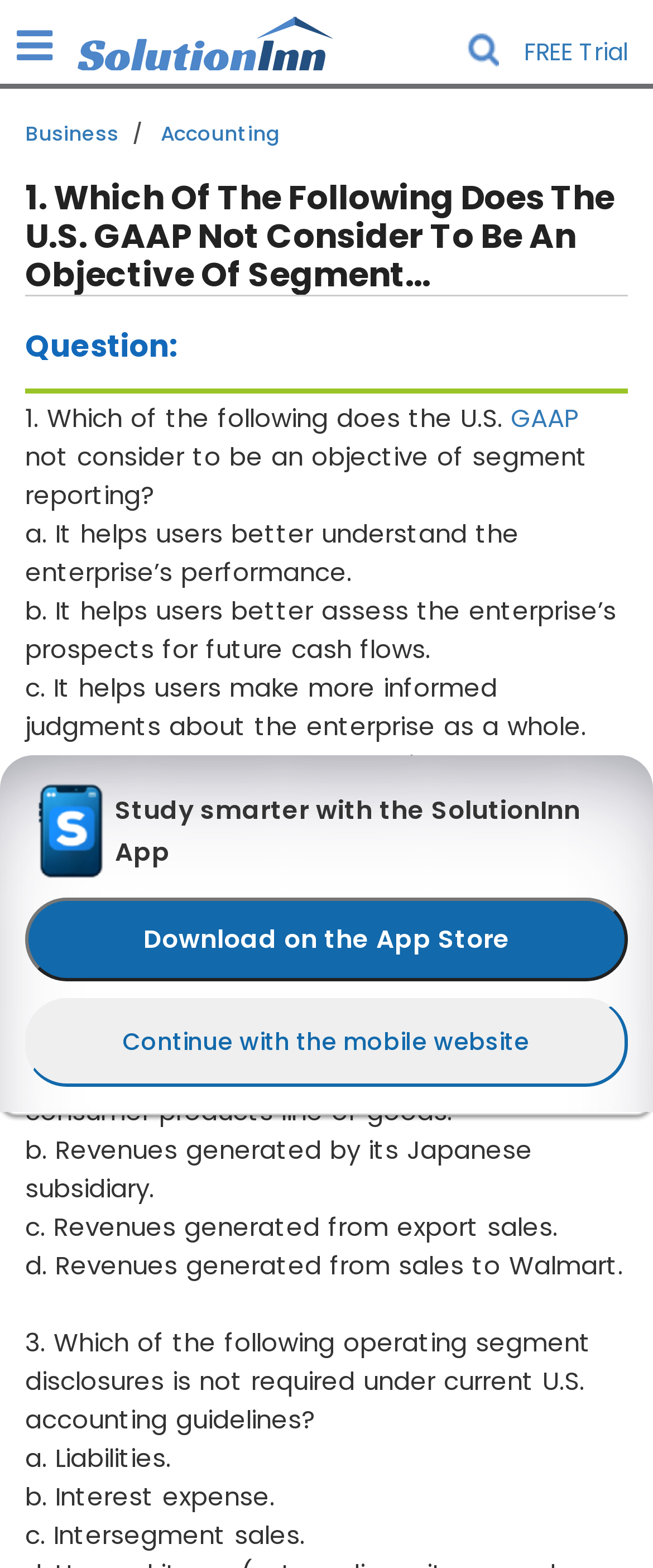What is the logo of the website?
Refer to the image and give a detailed answer to the question.

The logo of the website is SolutionInn Logo, which is an image element located at the top left corner of the webpage, with a bounding box of [0.118, 0.011, 0.513, 0.045].